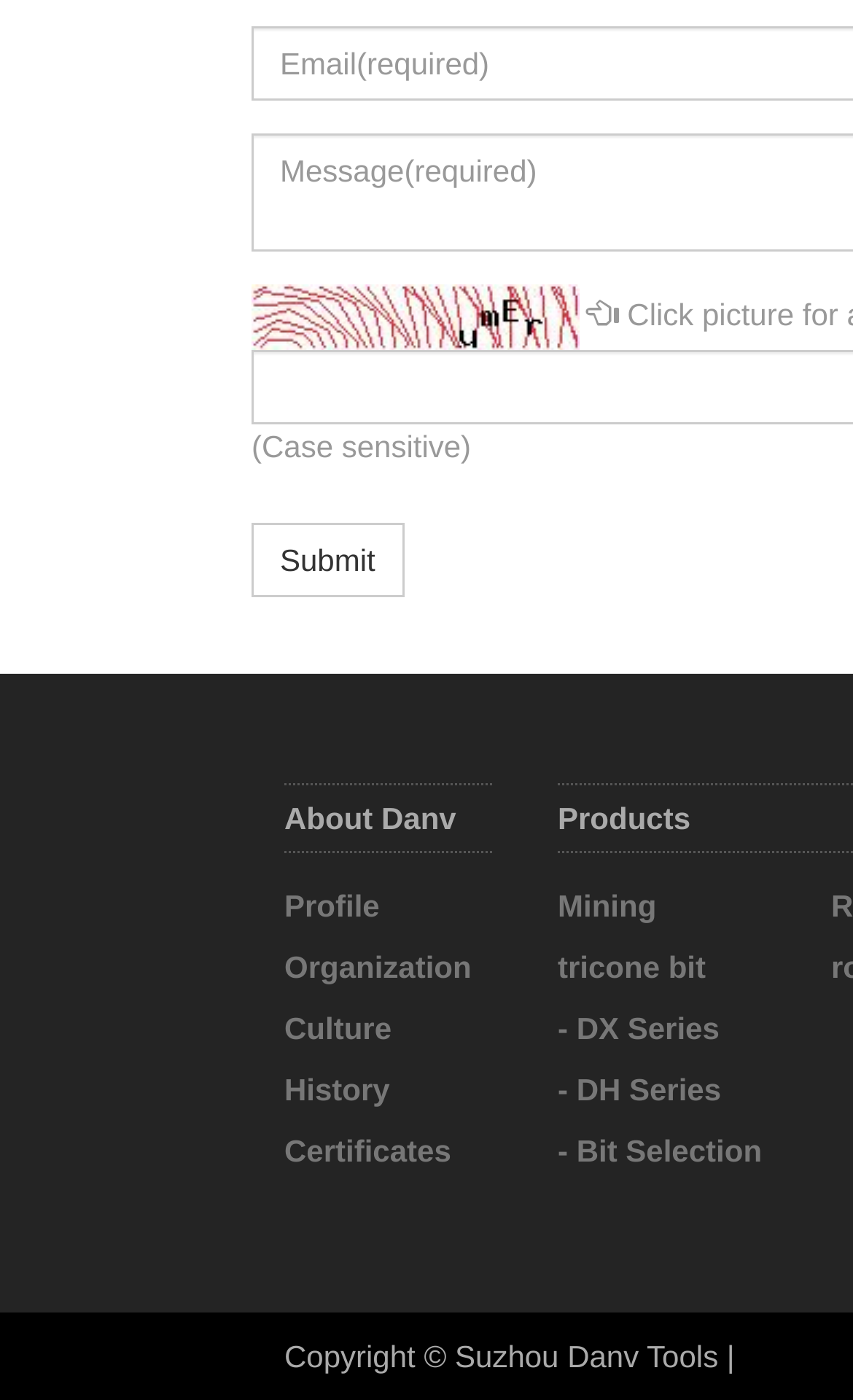Bounding box coordinates are specified in the format (top-left x, top-left y, bottom-right x, bottom-right y). All values are floating point numbers bounded between 0 and 1. Please provide the bounding box coordinate of the region this sentence describes: Loan Calculator

None